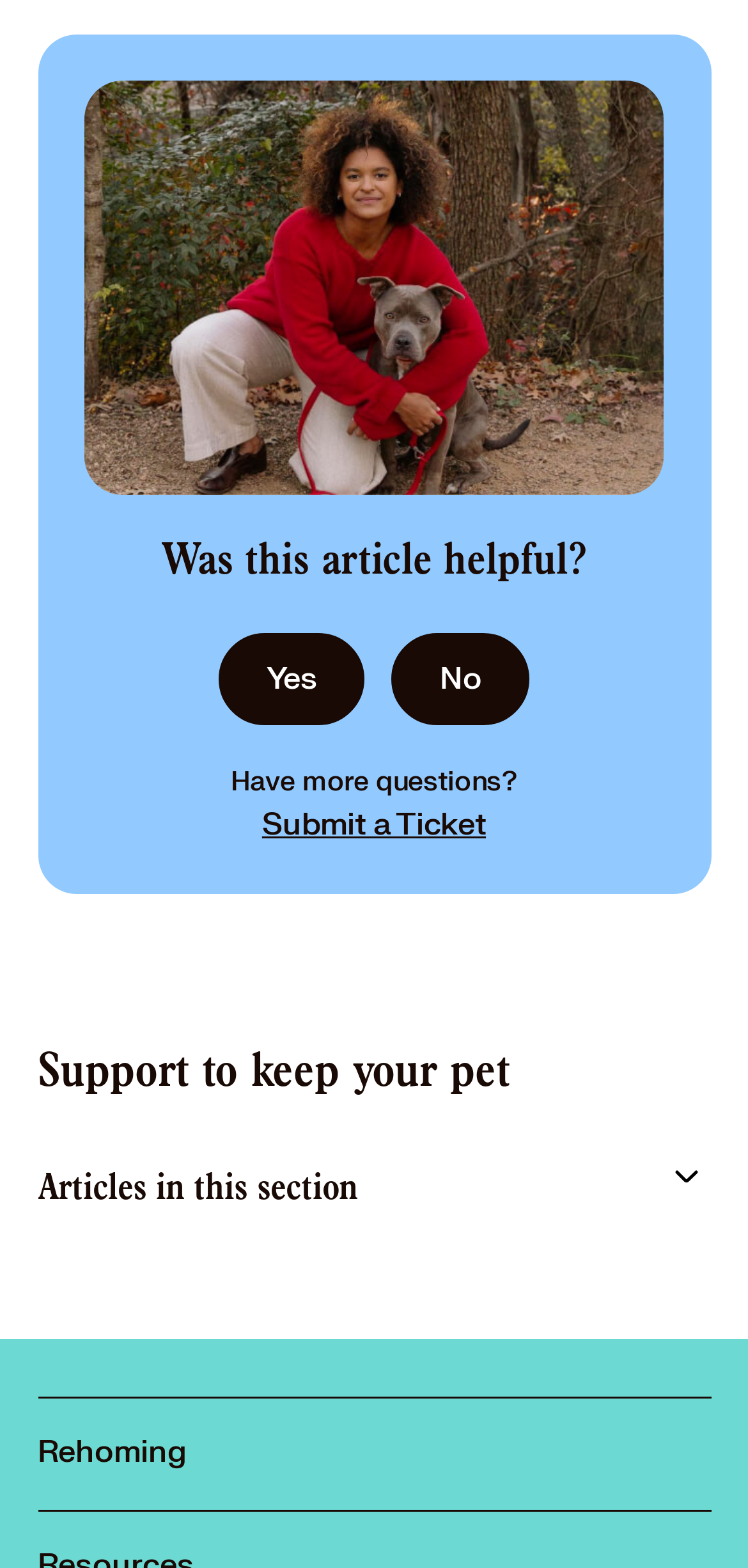Based on the element description parent_node: Articles in this section, identify the bounding box coordinates for the UI element. The coordinates should be in the format (top-left x, top-left y, bottom-right x, bottom-right y) and within the 0 to 1 range.

[0.886, 0.737, 0.95, 0.768]